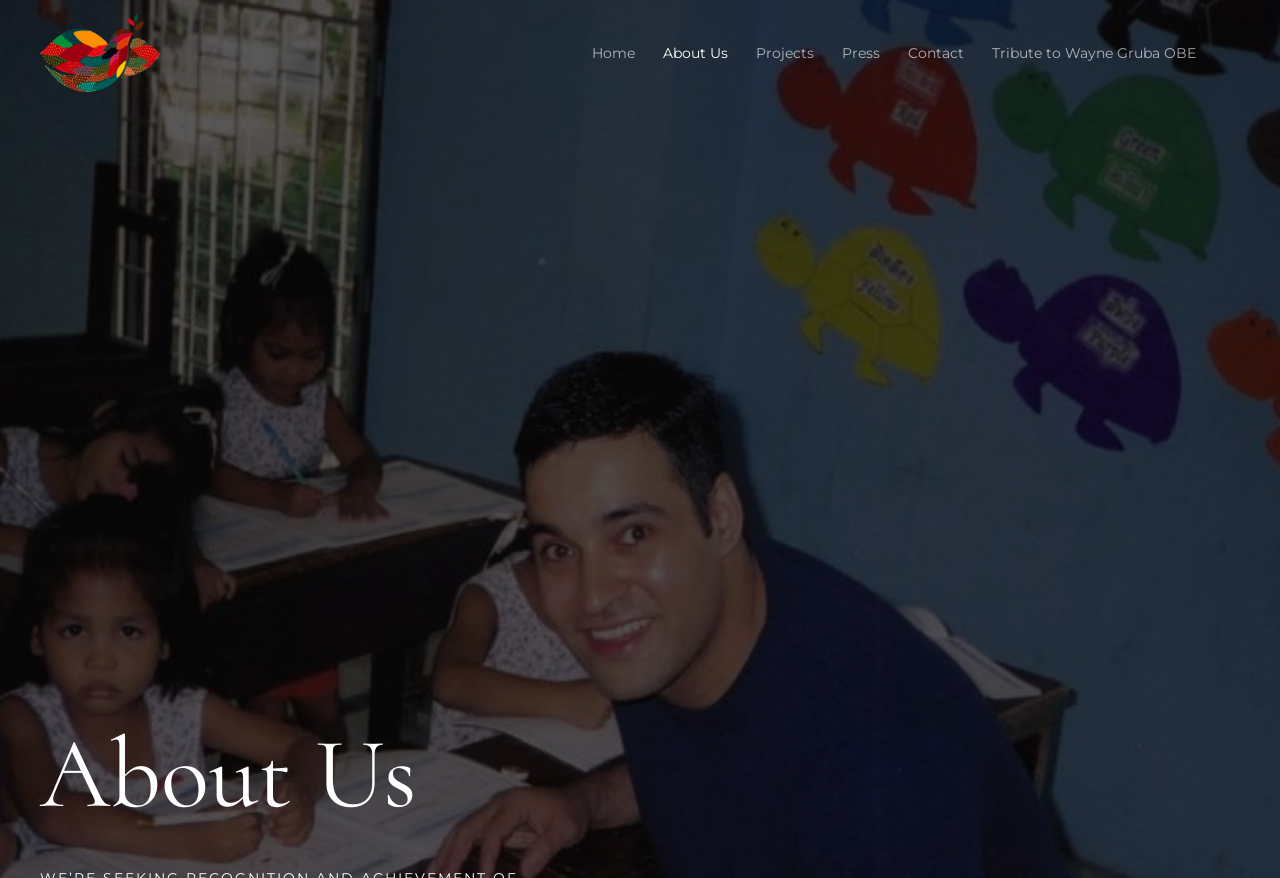Is the organization's logo an image?
From the screenshot, provide a brief answer in one word or phrase.

Yes